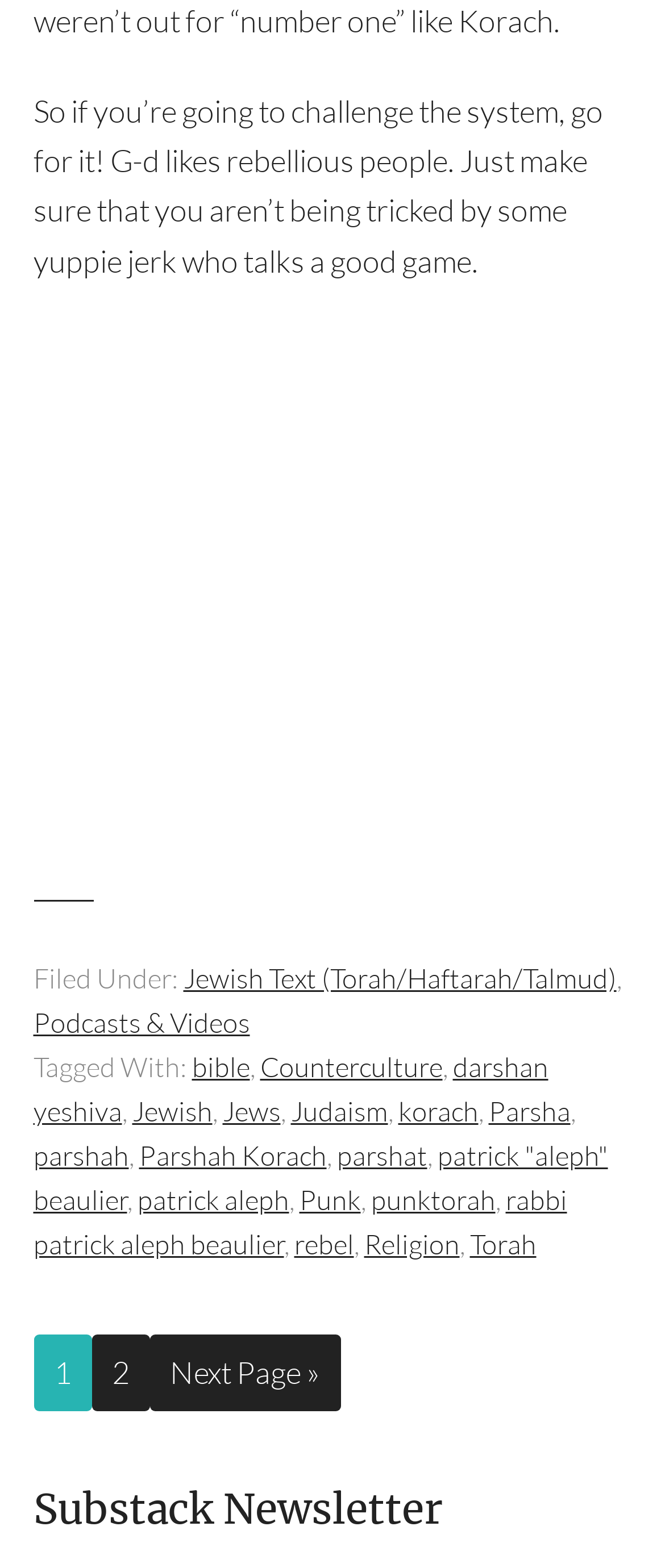Using the provided element description: "Jews", determine the bounding box coordinates of the corresponding UI element in the screenshot.

[0.335, 0.698, 0.422, 0.719]